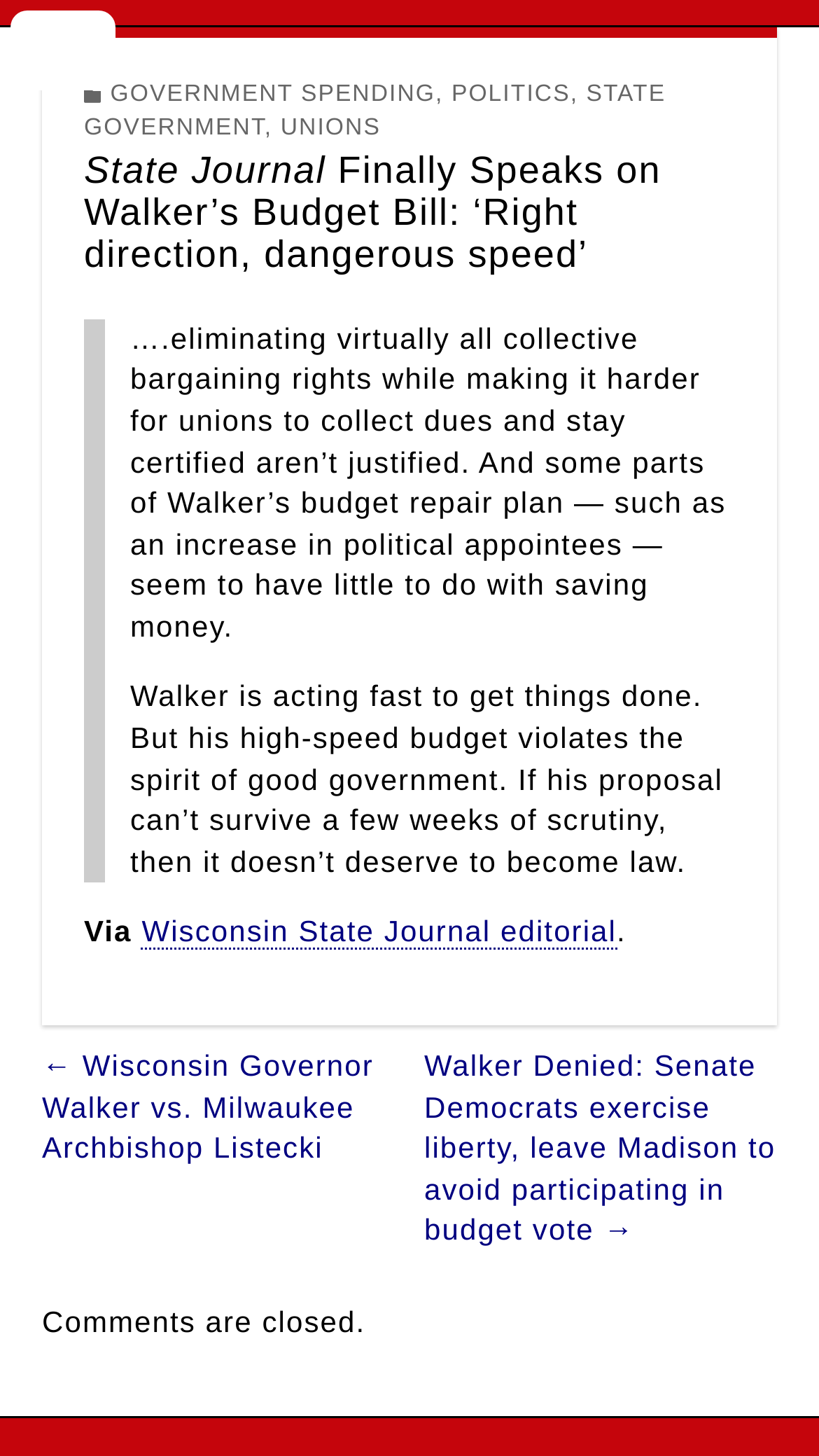Determine the bounding box coordinates (top-left x, top-left y, bottom-right x, bottom-right y) of the UI element described in the following text: State Government

[0.103, 0.056, 0.813, 0.096]